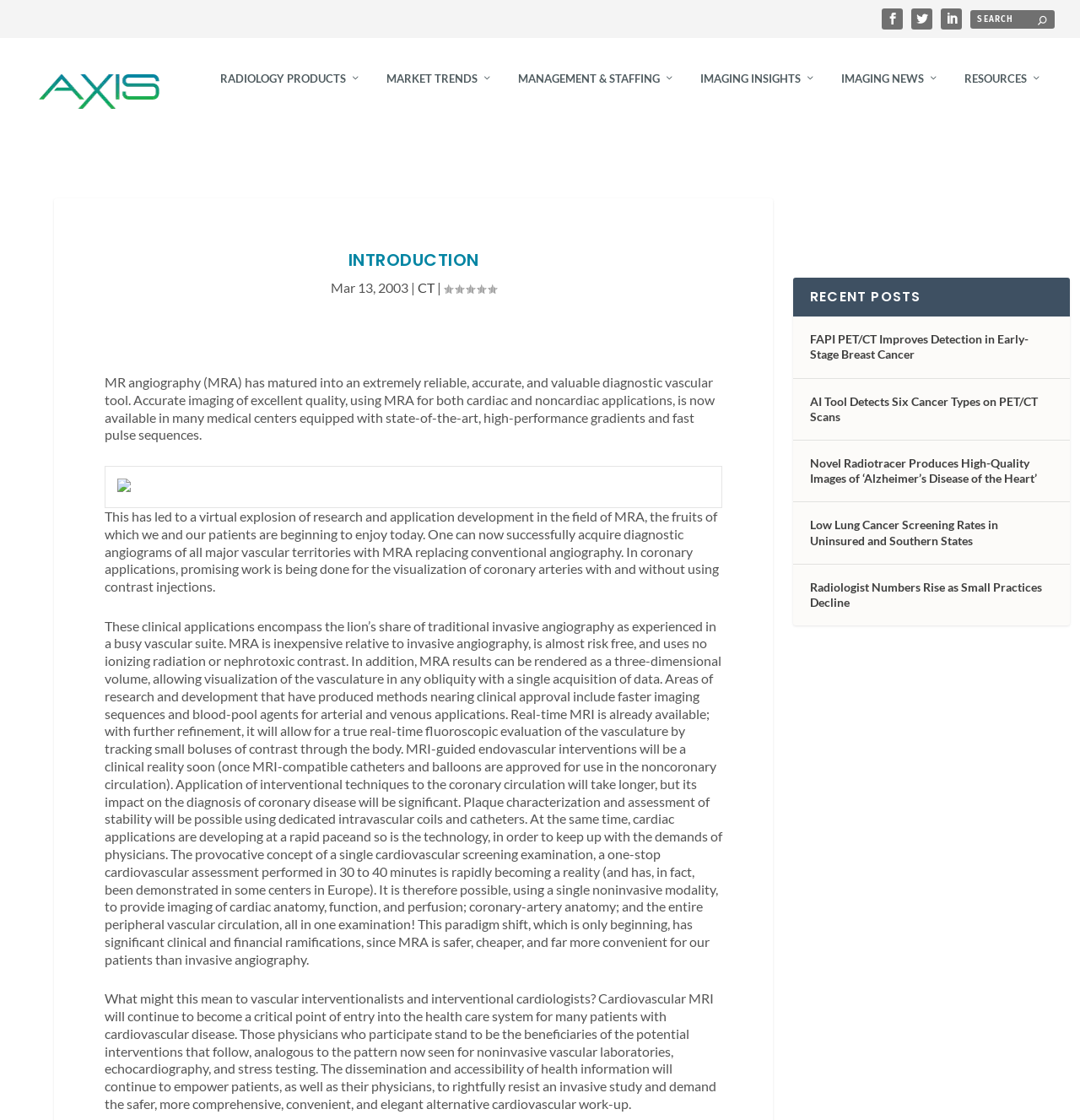Find the bounding box coordinates of the clickable area required to complete the following action: "Click on Facebook".

None